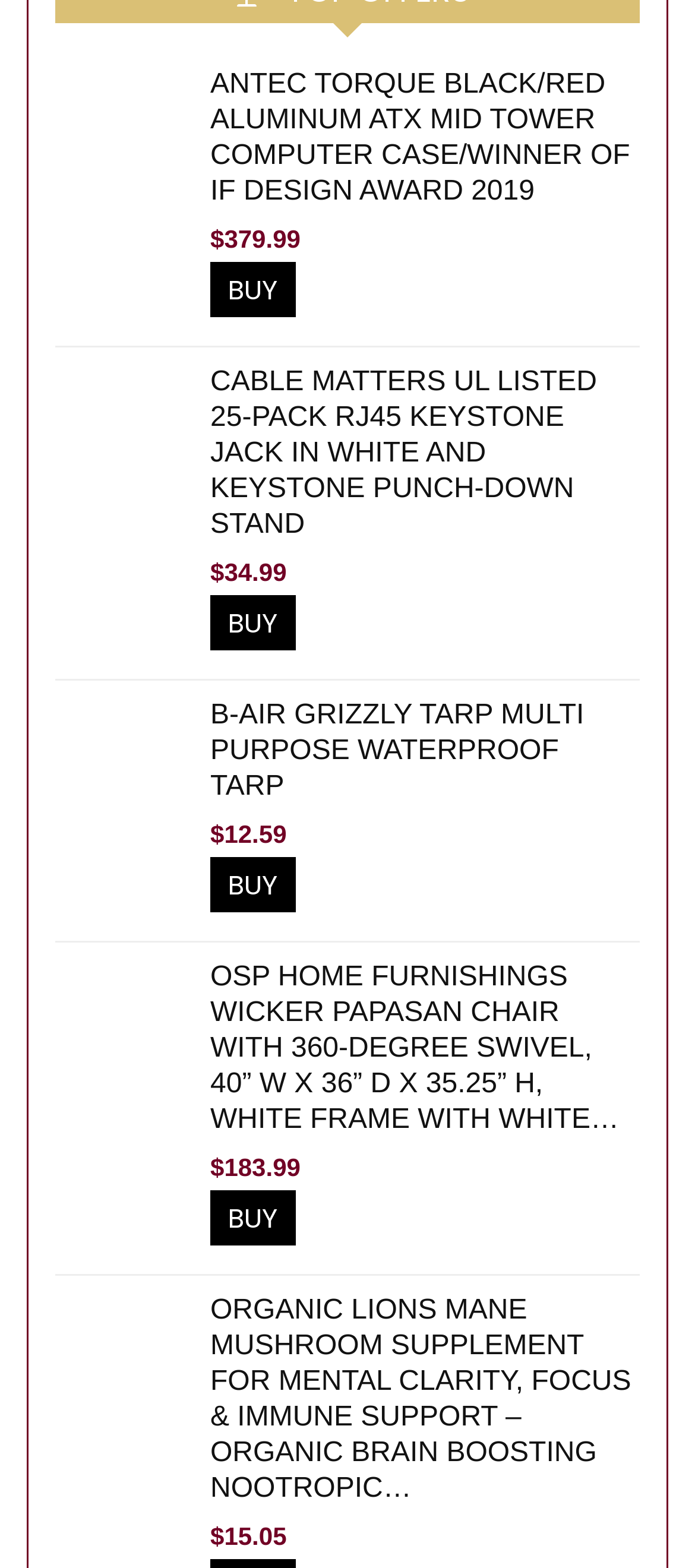Analyze the image and answer the question with as much detail as possible: 
How many products are listed on this webpage?

I counted the number of heading elements and their corresponding LayoutTable elements, which represent individual products, and found that there are 6 products listed on this webpage.